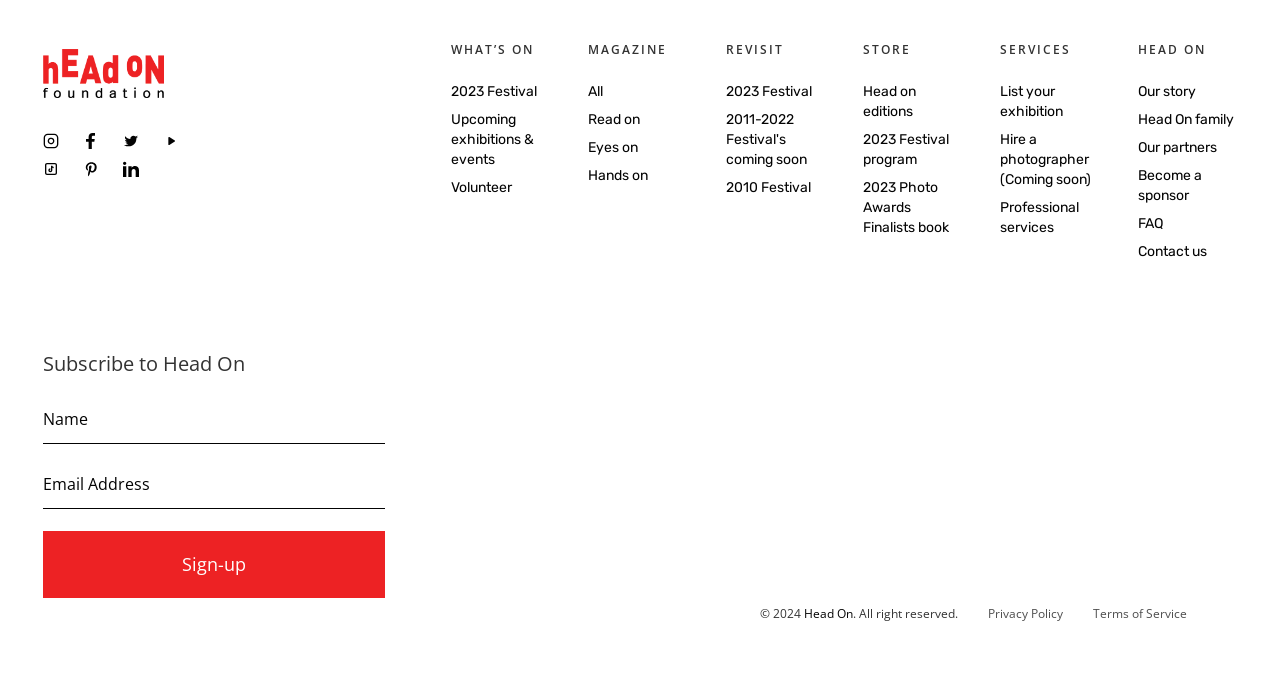Answer the following query concisely with a single word or phrase:
What is the purpose of the textbox at the bottom of the webpage?

Subscribe to Head On